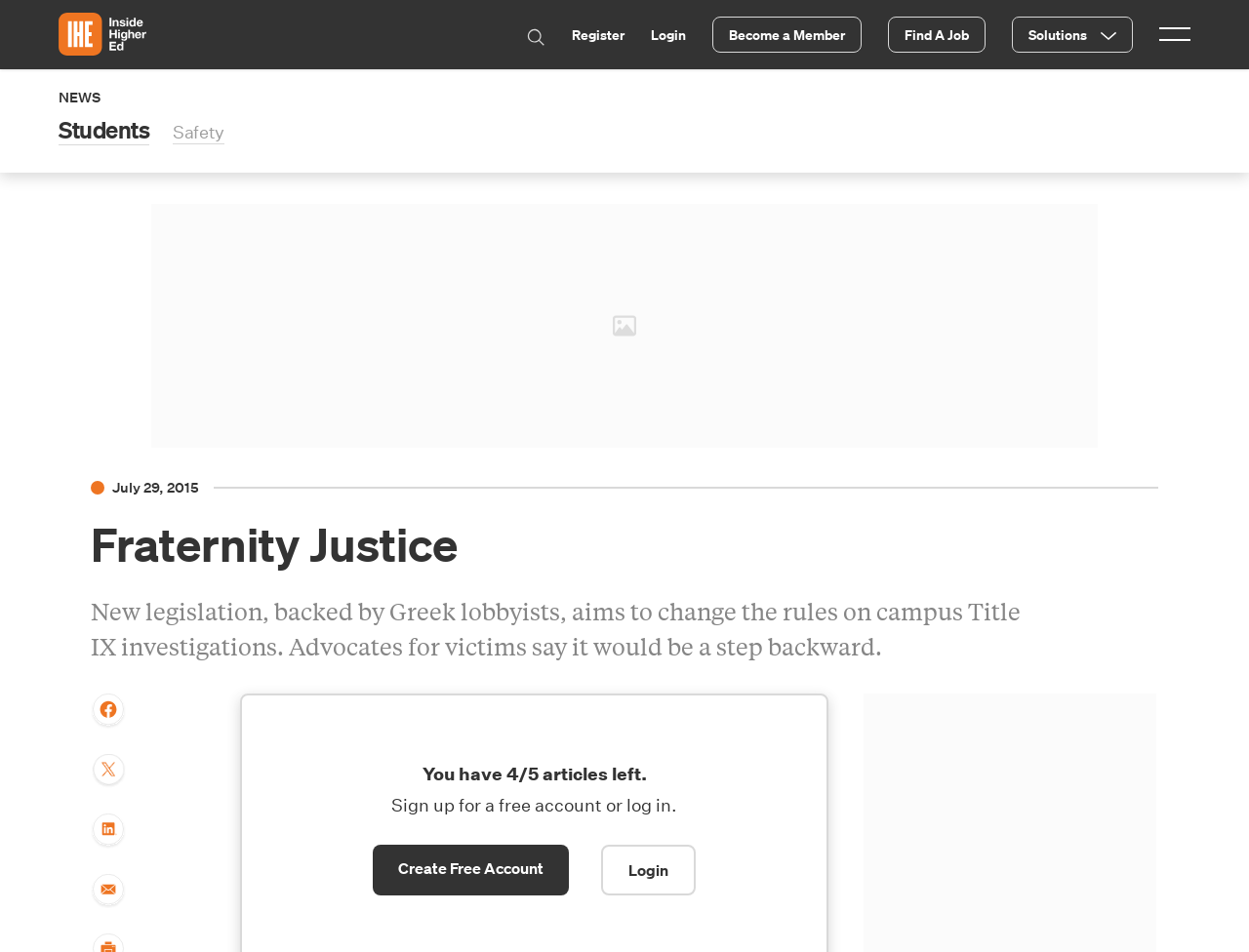How many articles are left to read?
Carefully analyze the image and provide a thorough answer to the question.

I calculated the number of articles left to read by reading the static text elements with the content 'You have', '4', '/', '5', and 'articles left.' which indicate that the user has 4 out of 5 articles left to read, so 1 article is left.